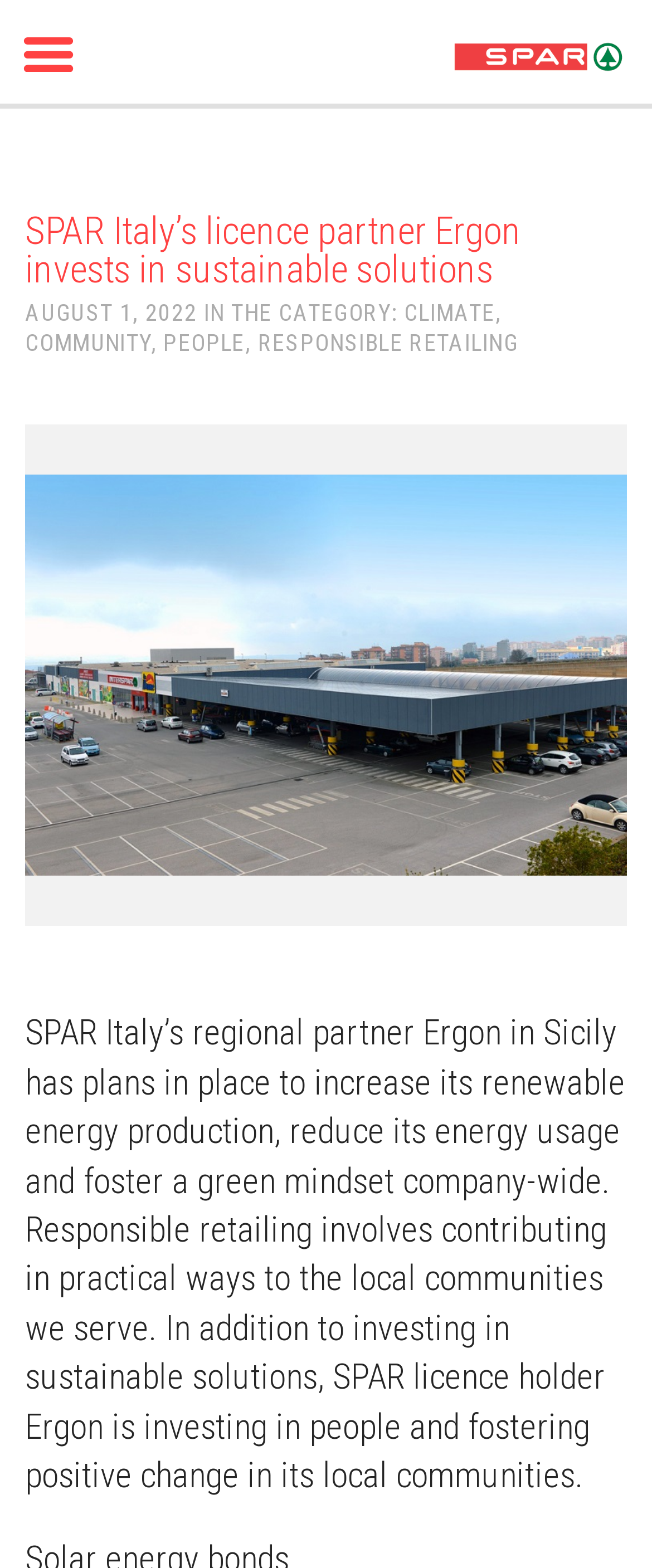Identify the bounding box for the UI element that is described as follows: "10 Reasons To Order Today".

None